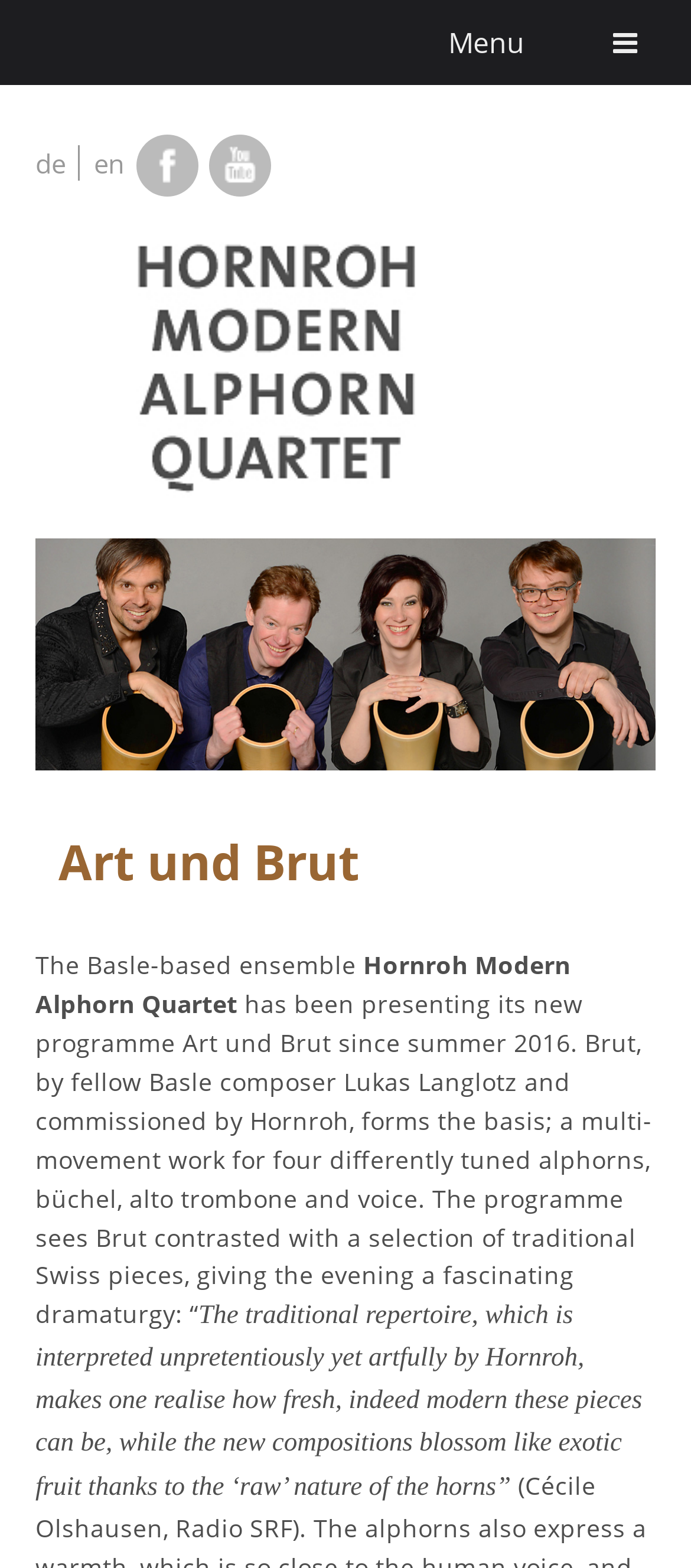Identify and provide the text of the main header on the webpage.

Art und Brut